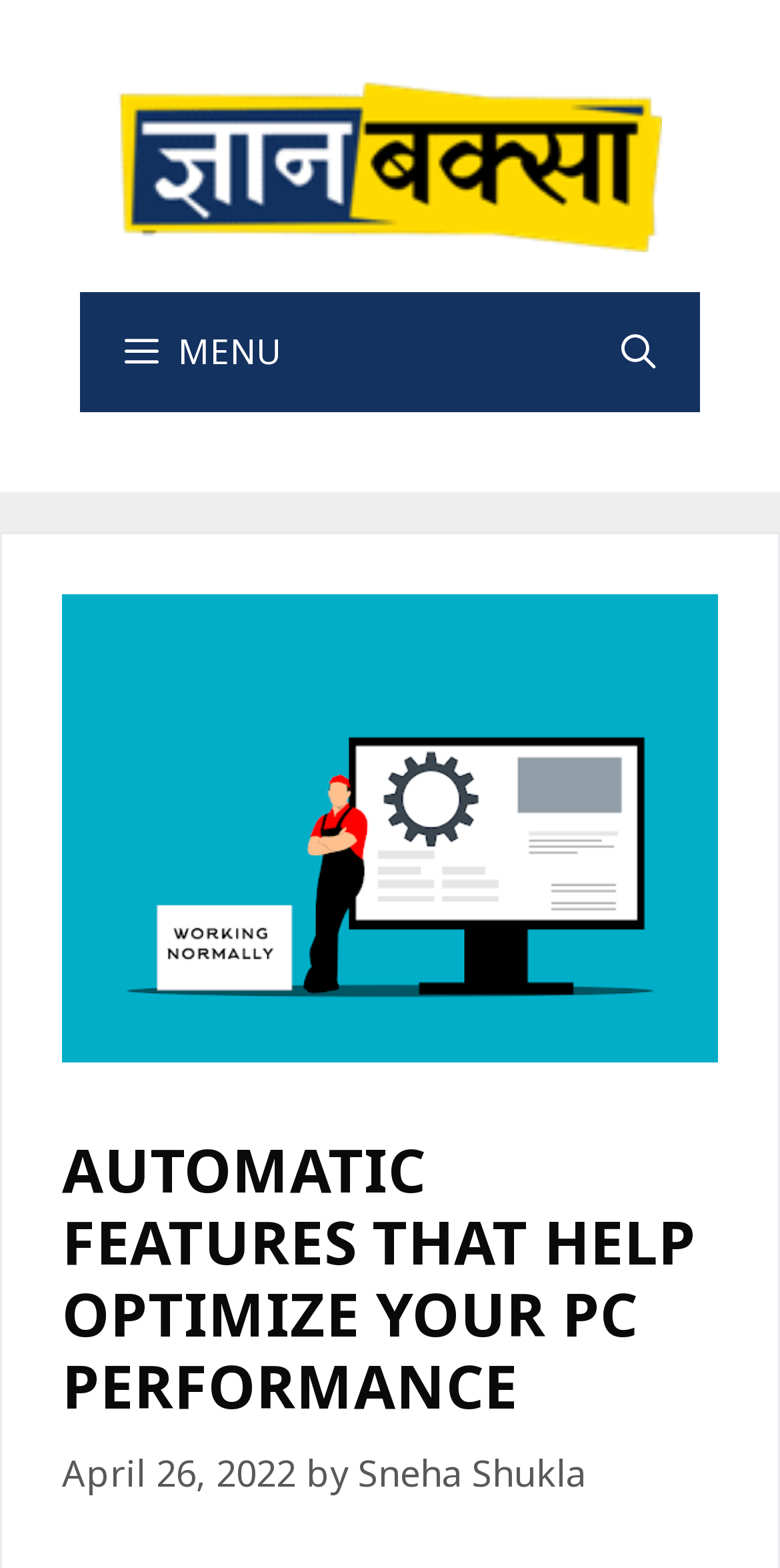Who is the author of the article?
Refer to the image and provide a one-word or short phrase answer.

Sneha Shukla